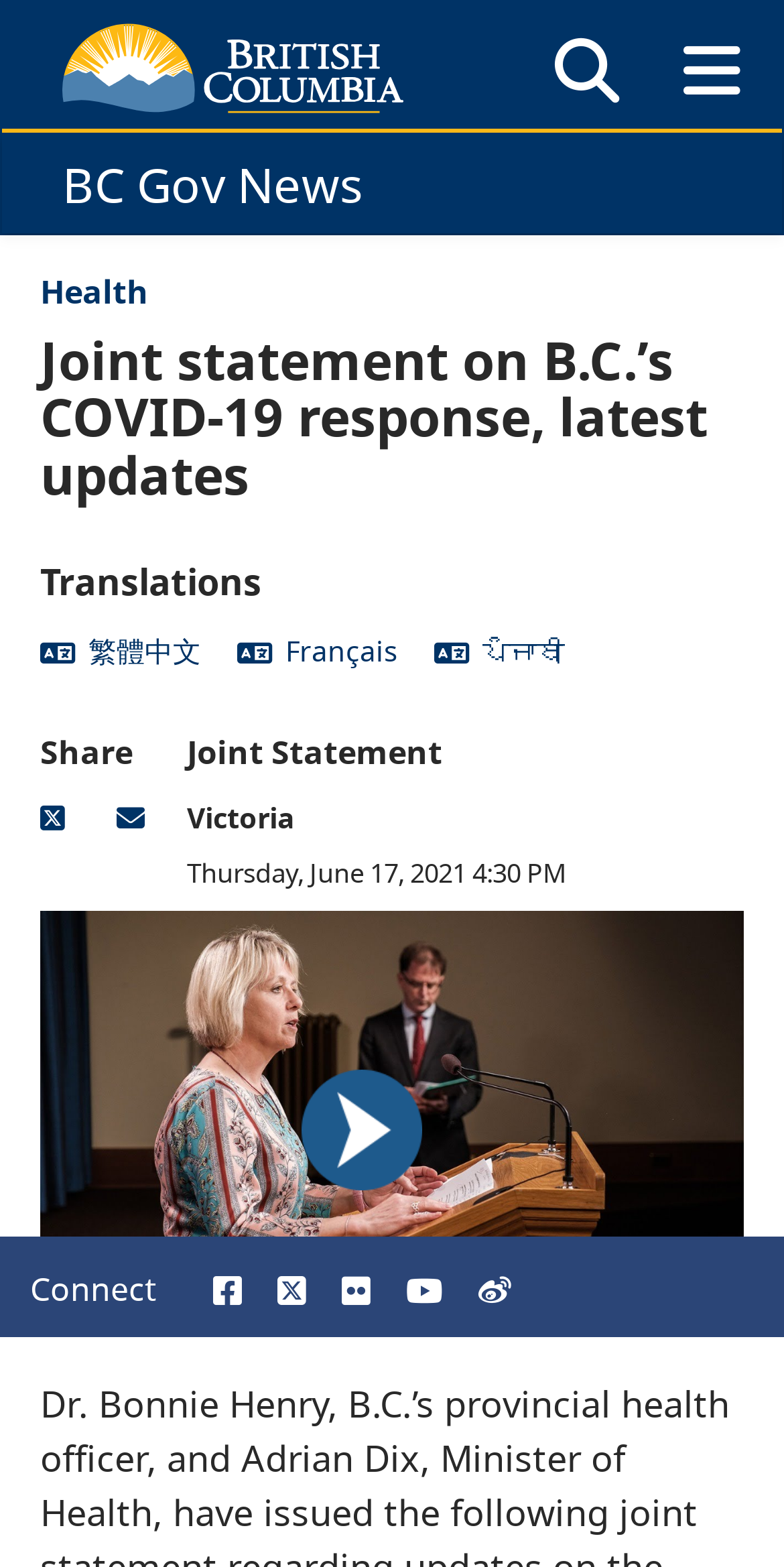What languages are the translations available in?
Please give a detailed and elaborate explanation in response to the question.

I found the available translation languages by looking at the link elements with the text '繁體中文', 'Français', and 'ਪੰਜਾਬੀ'.